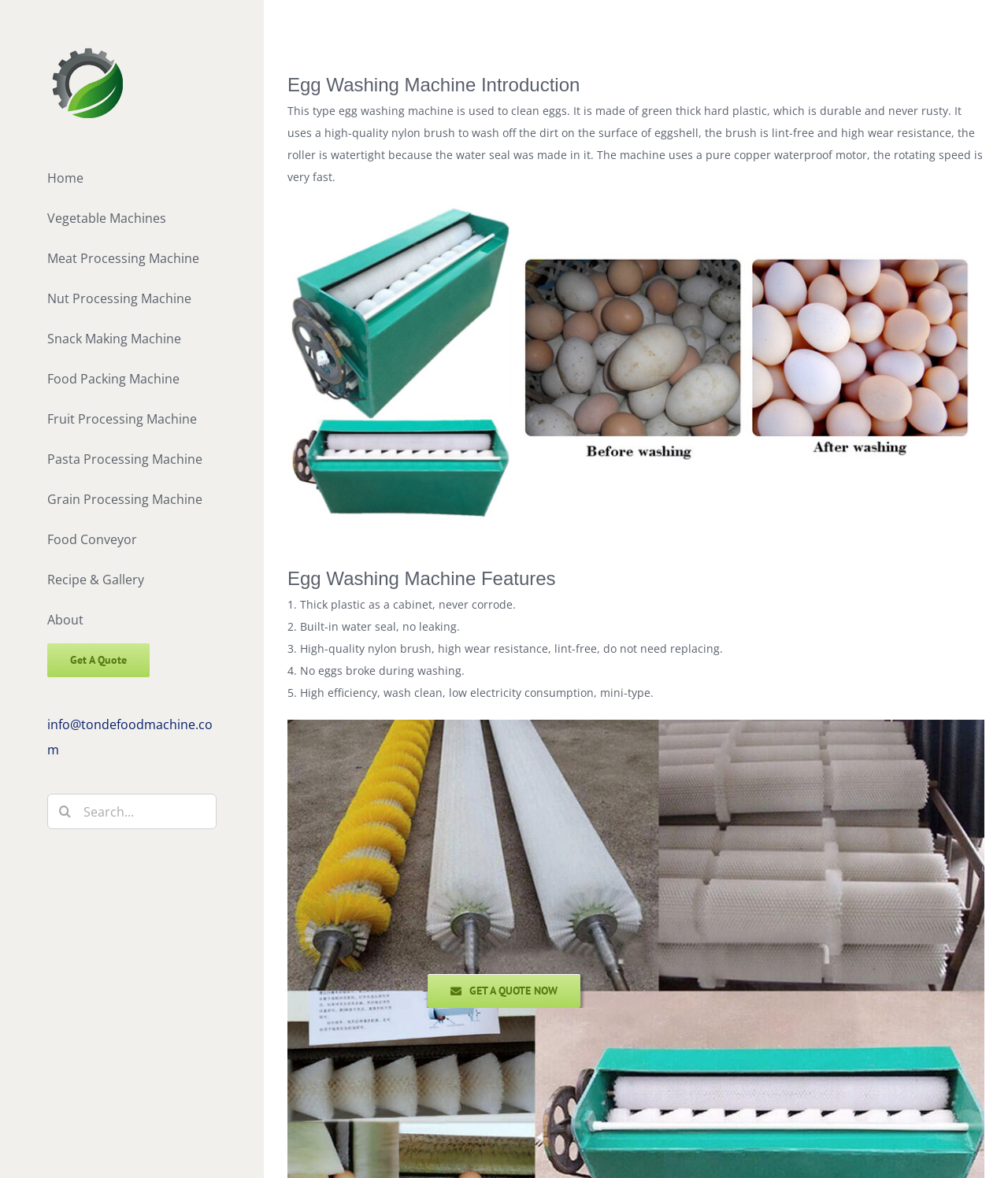What is the purpose of the water seal in the egg washing machine?
Provide a thorough and detailed answer to the question.

The webpage mentions that the egg washing machine has a 'Built-in water seal, no leaking.' This implies that the purpose of the water seal is to prevent leaking in the machine.